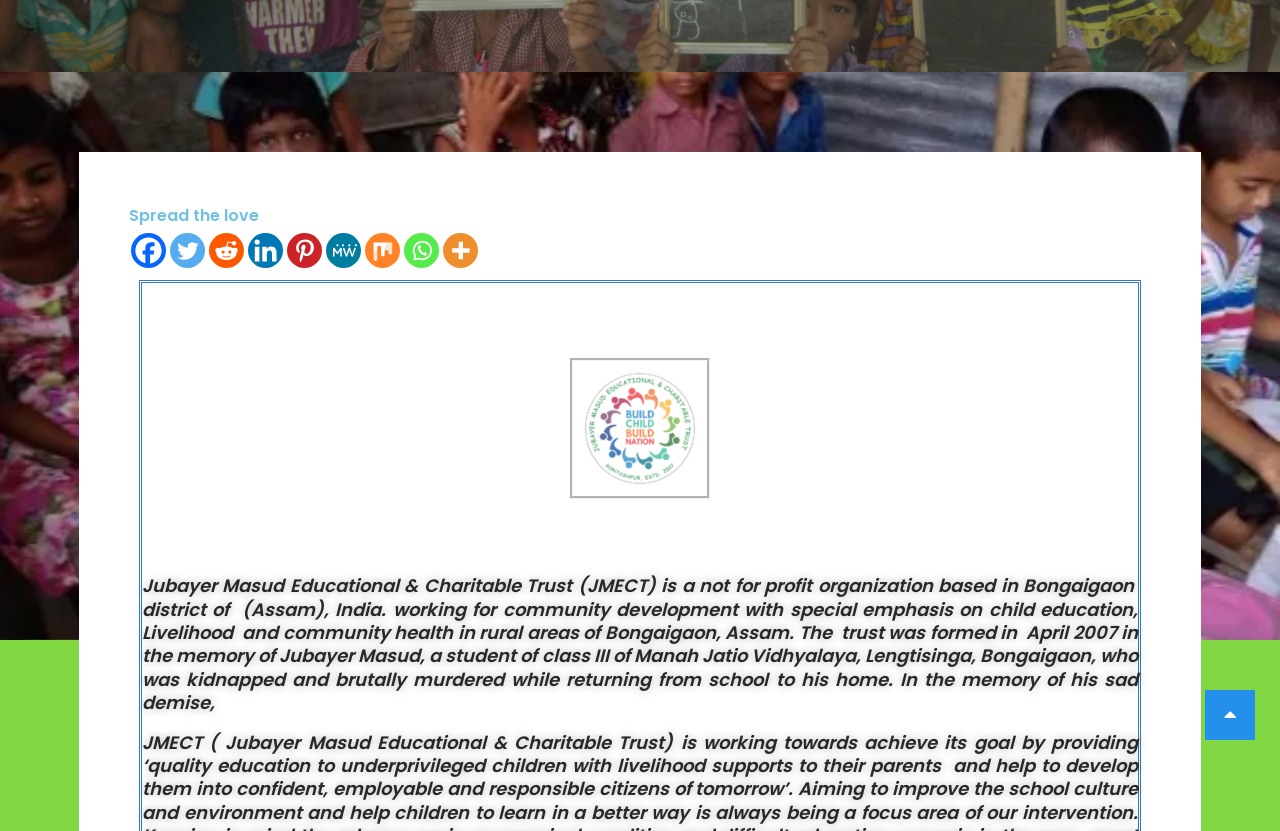Please find the bounding box for the following UI element description. Provide the coordinates in (top-left x, top-left y, bottom-right x, bottom-right y) format, with values between 0 and 1: title="More"

[0.346, 0.281, 0.373, 0.323]